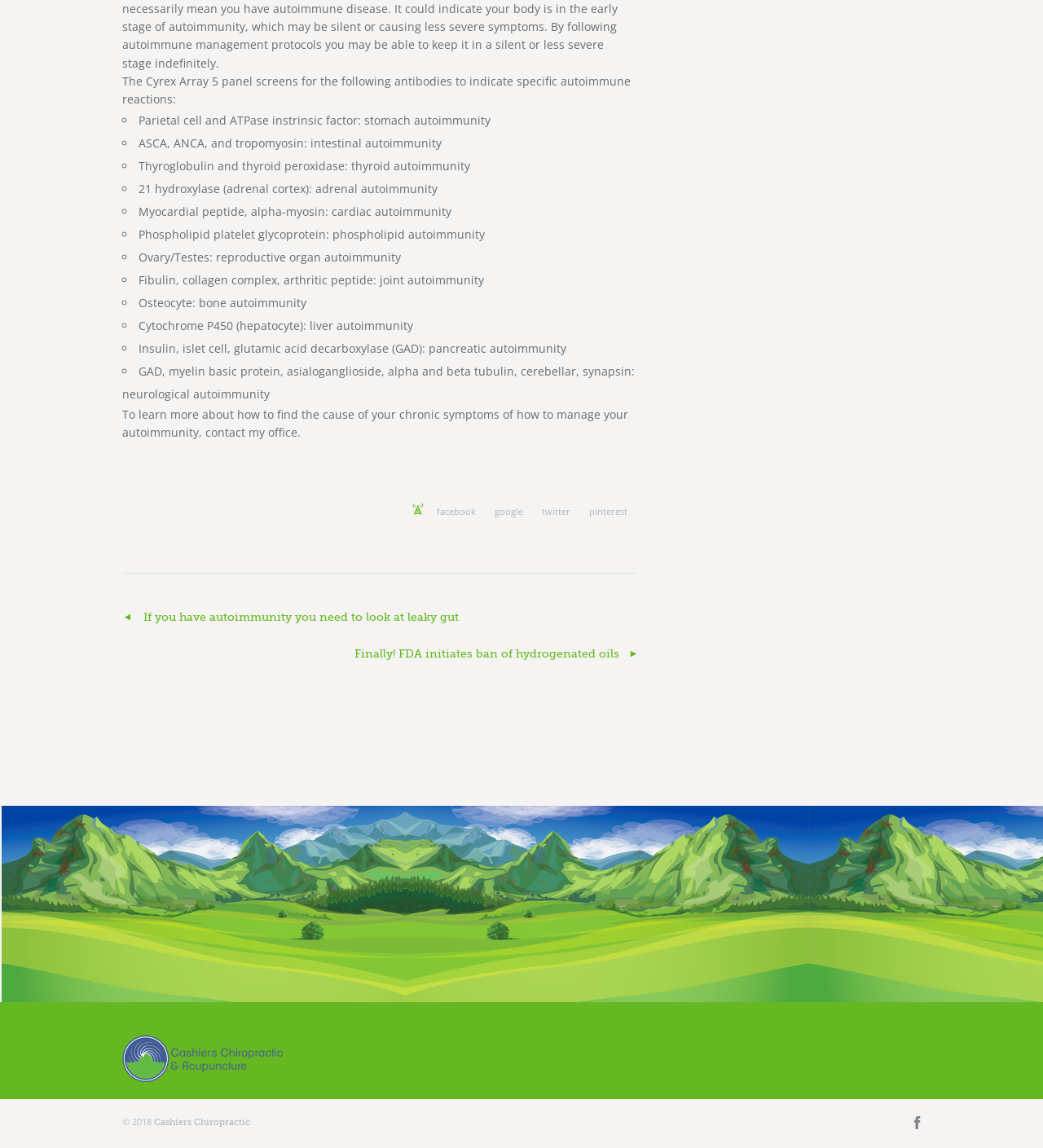Please answer the following query using a single word or phrase: 
What is the year of the copyright statement?

2018